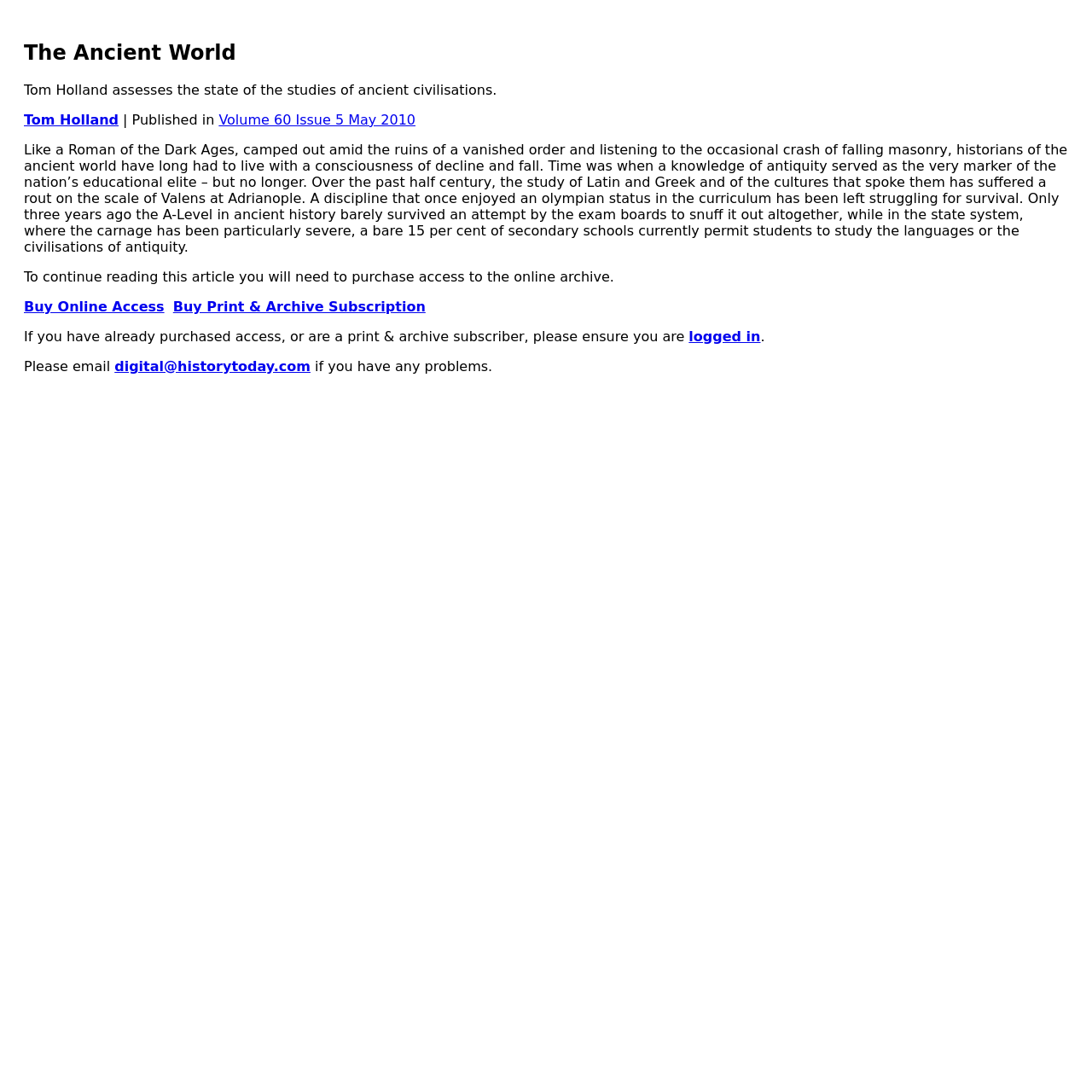Determine the bounding box for the UI element described here: "Tom Holland".

[0.022, 0.102, 0.109, 0.117]